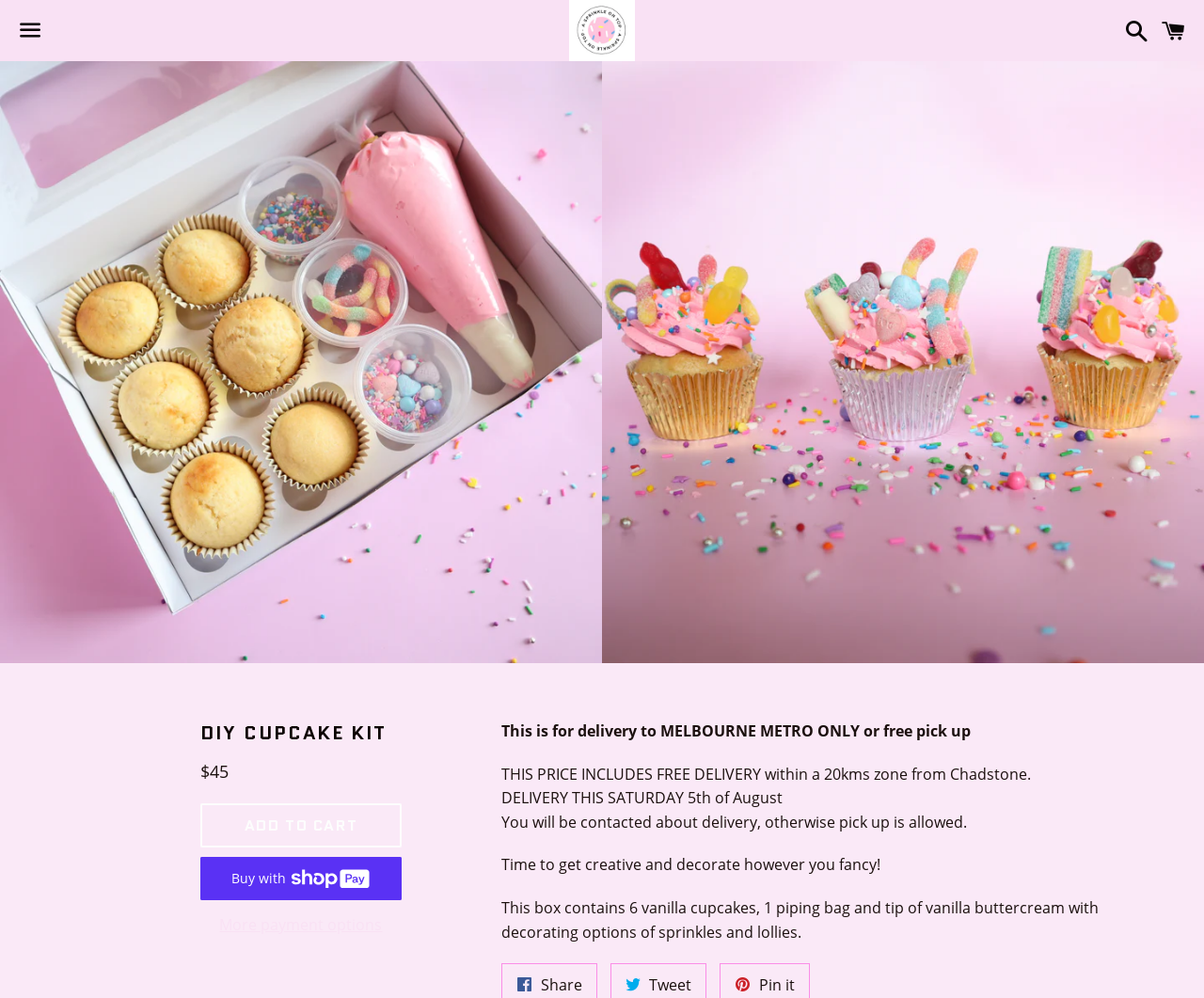What is the deadline for delivery of this product? Using the information from the screenshot, answer with a single word or phrase.

This Saturday, 5th of August